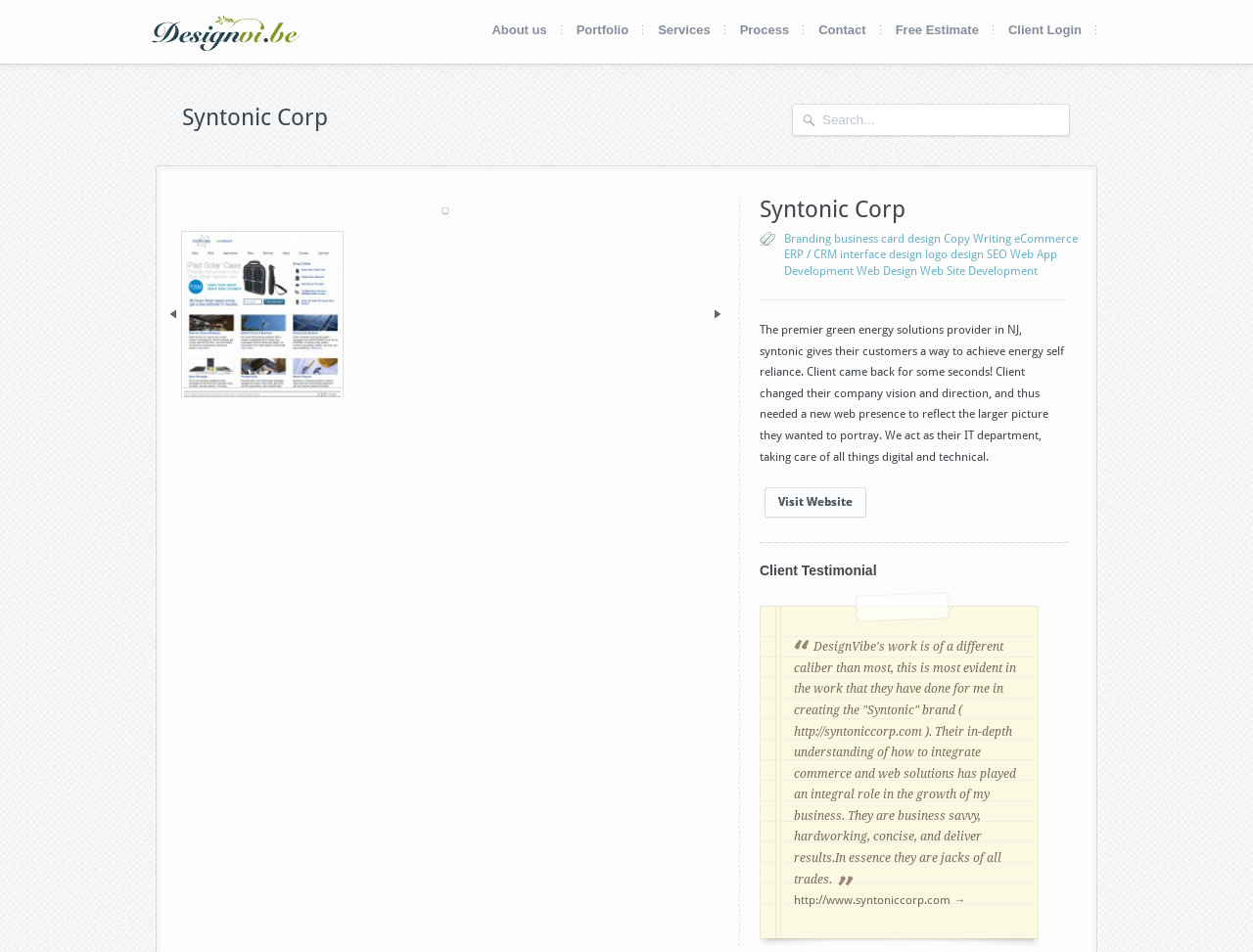Give the bounding box coordinates for the element described by: "aria-describedby="gallery-5-46316"".

None